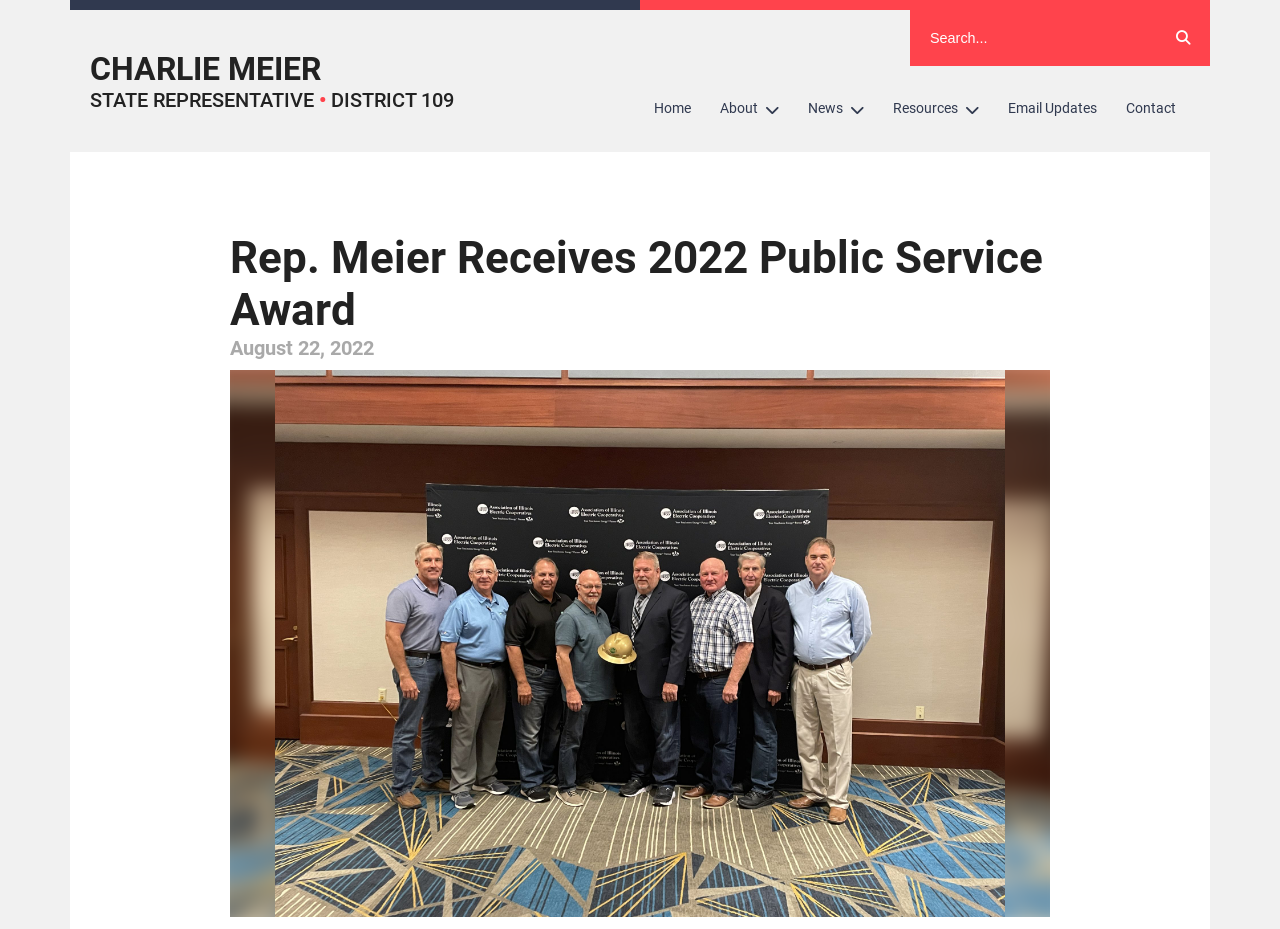Please locate the bounding box coordinates of the element that should be clicked to complete the given instruction: "visit the homepage".

[0.5, 0.093, 0.551, 0.142]